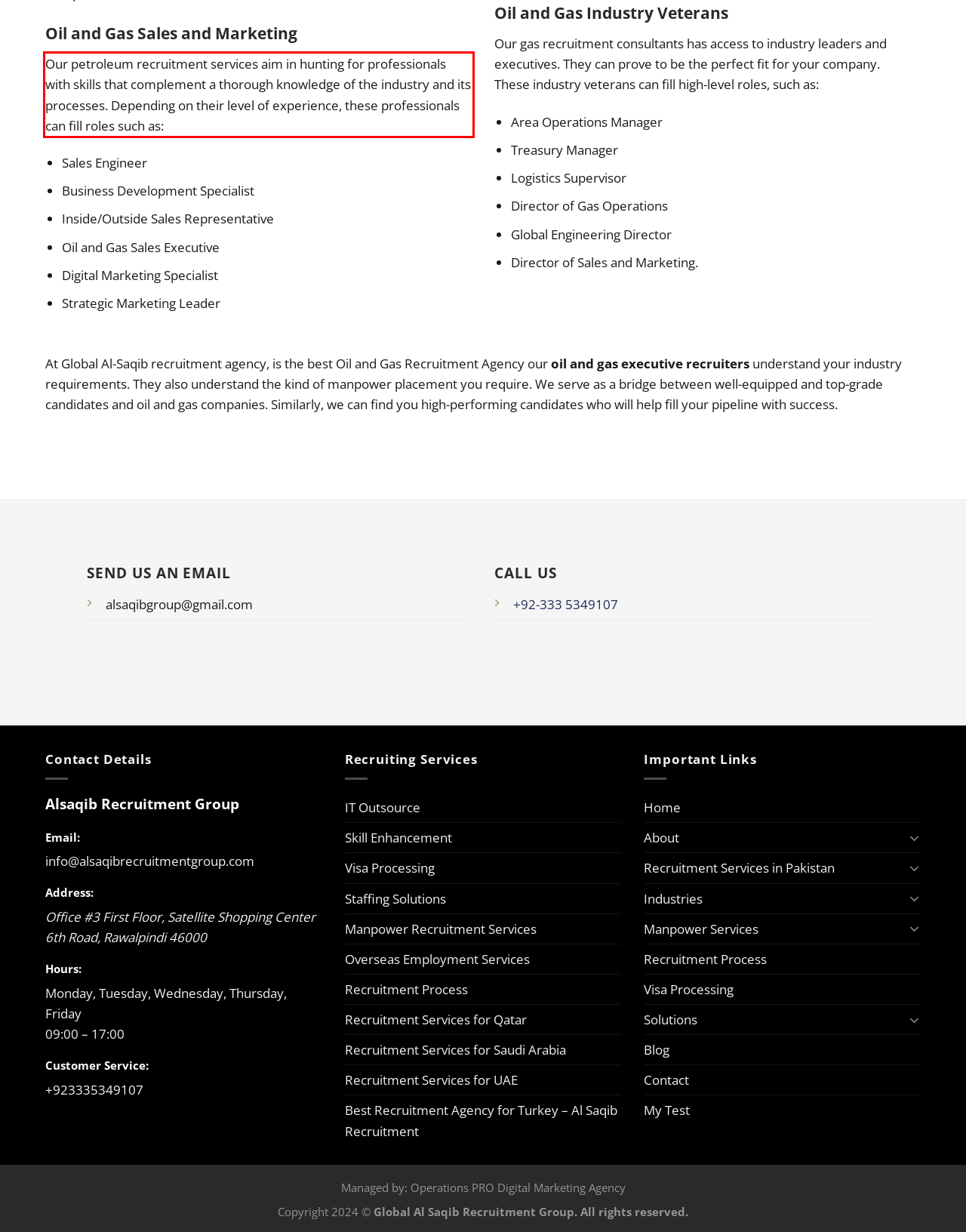Please examine the webpage screenshot and extract the text within the red bounding box using OCR.

Our petroleum recruitment services aim in hunting for professionals with skills that complement a thorough knowledge of the industry and its processes. Depending on their level of experience, these professionals can fill roles such as: